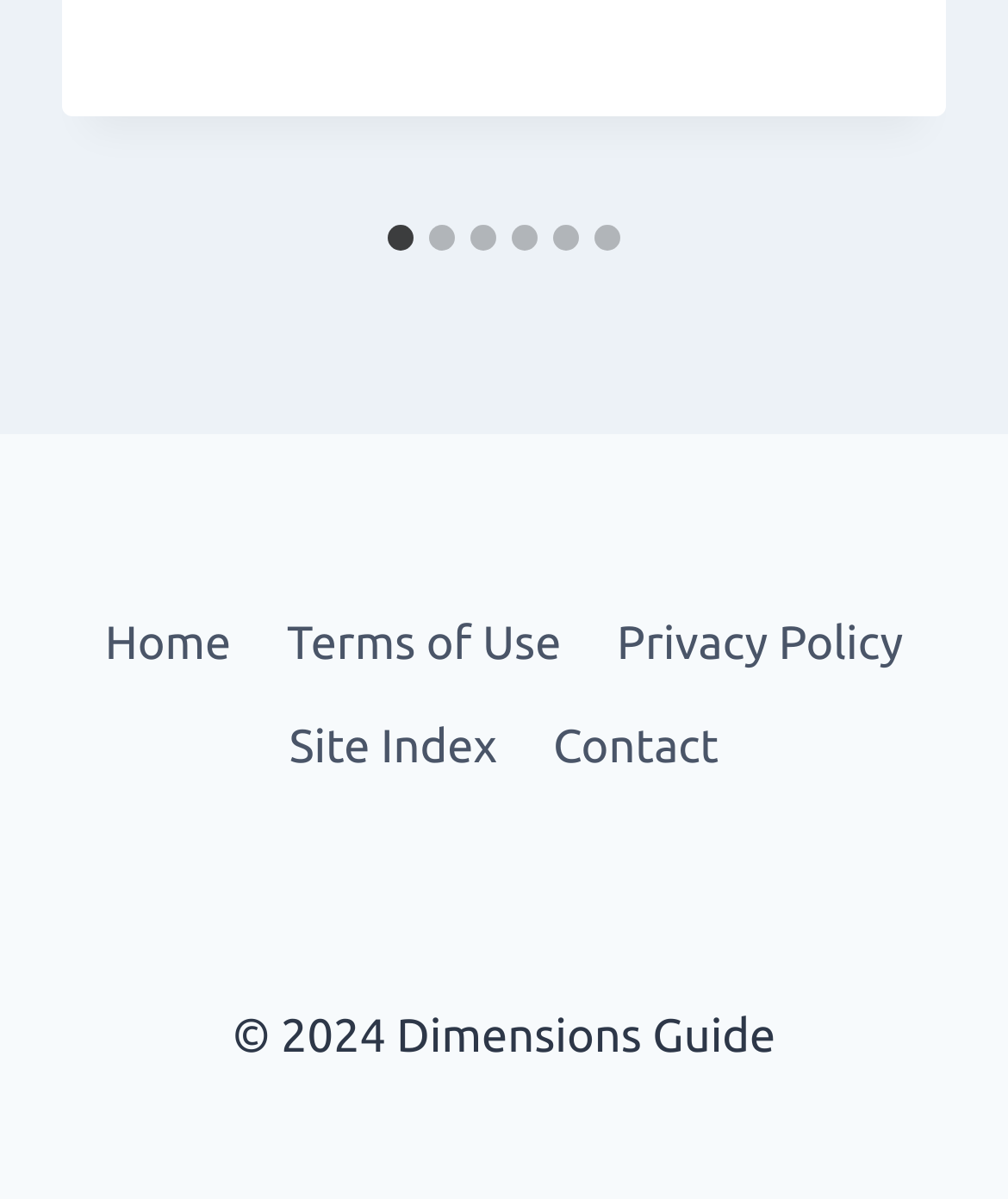Find the bounding box coordinates of the clickable area required to complete the following action: "Contact us".

[0.521, 0.581, 0.741, 0.666]